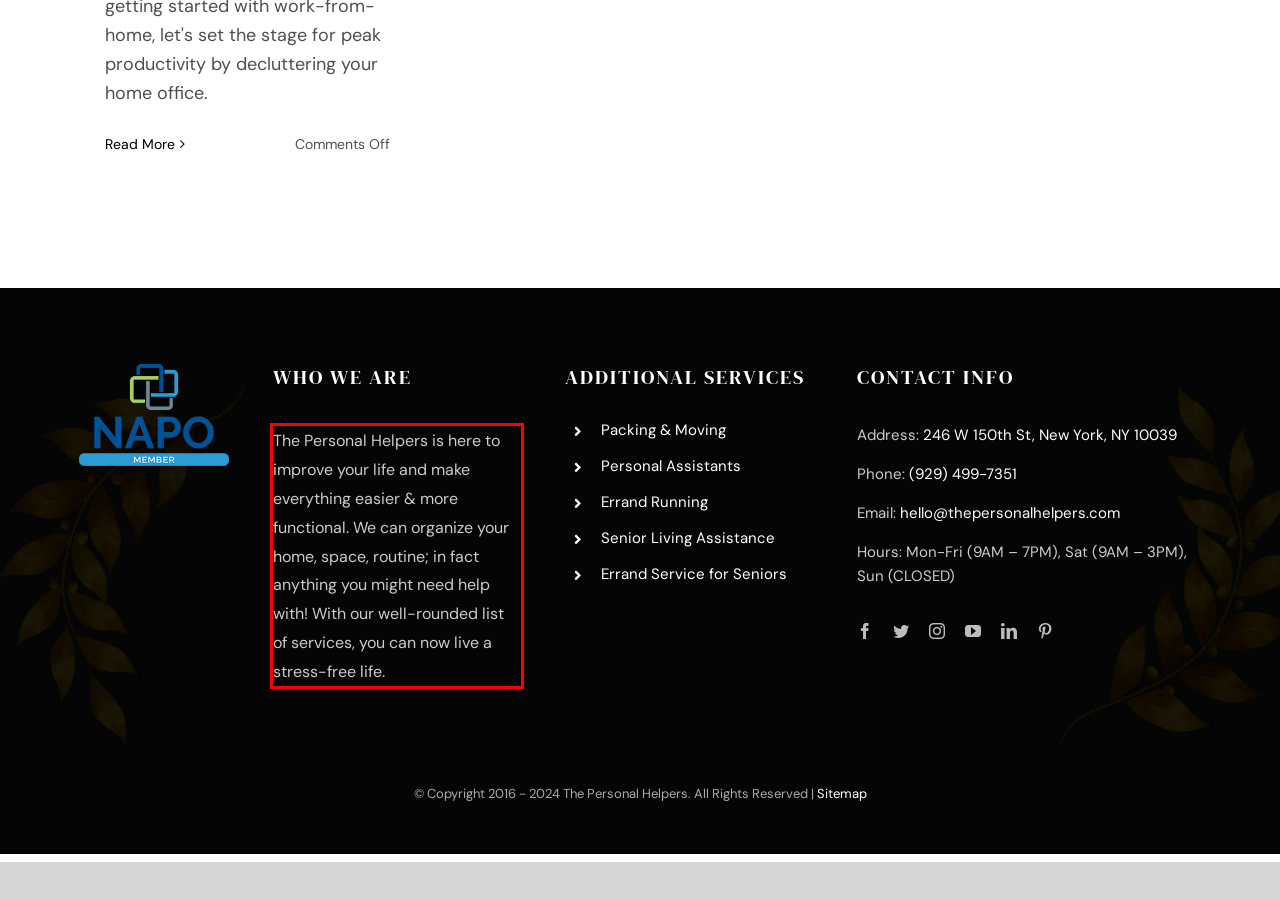You are provided with a screenshot of a webpage featuring a red rectangle bounding box. Extract the text content within this red bounding box using OCR.

The Personal Helpers is here to improve your life and make everything easier & more functional. We can organize your home, space, routine; in fact anything you might need help with! With our well-rounded list of services, you can now live a stress-free life.